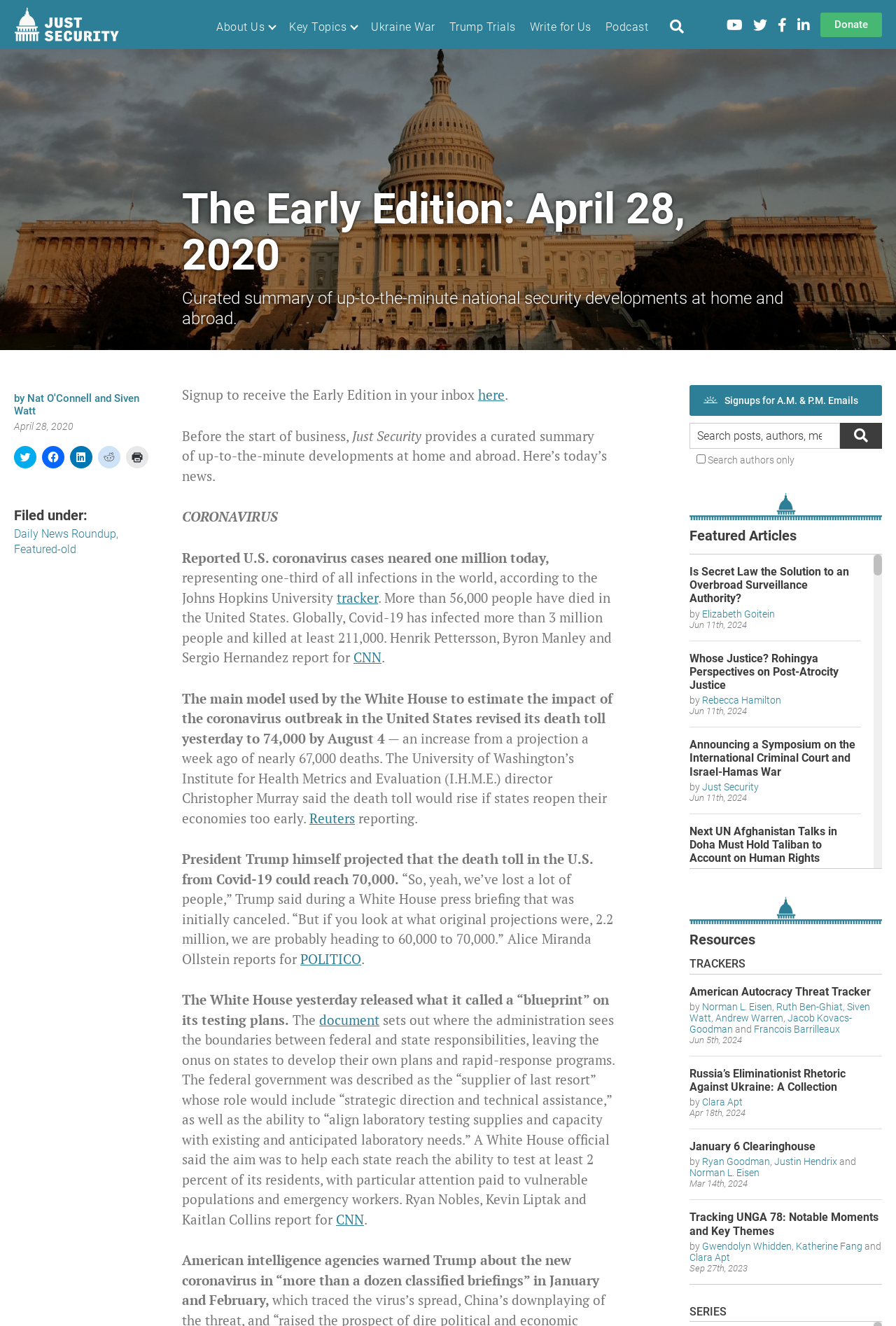Predict the bounding box coordinates of the area that should be clicked to accomplish the following instruction: "Read the article 'Is Secret Law the Solution to an Overbroad Surveillance Authority?'". The bounding box coordinates should consist of four float numbers between 0 and 1, i.e., [left, top, right, bottom].

[0.77, 0.426, 0.948, 0.456]